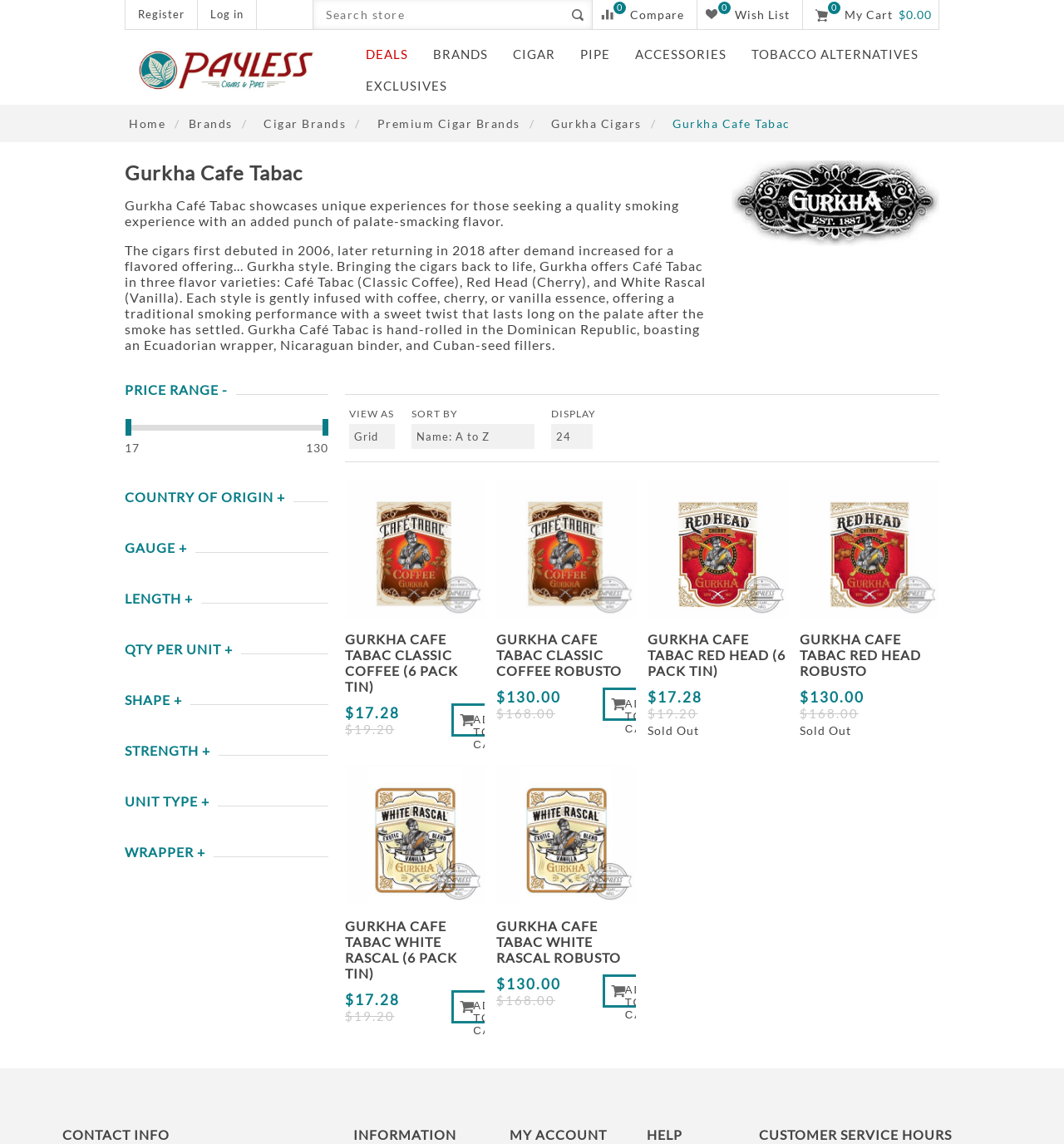Please identify the bounding box coordinates of the element I should click to complete this instruction: 'Log in to account'. The coordinates should be given as four float numbers between 0 and 1, like this: [left, top, right, bottom].

[0.186, 0.0, 0.241, 0.025]